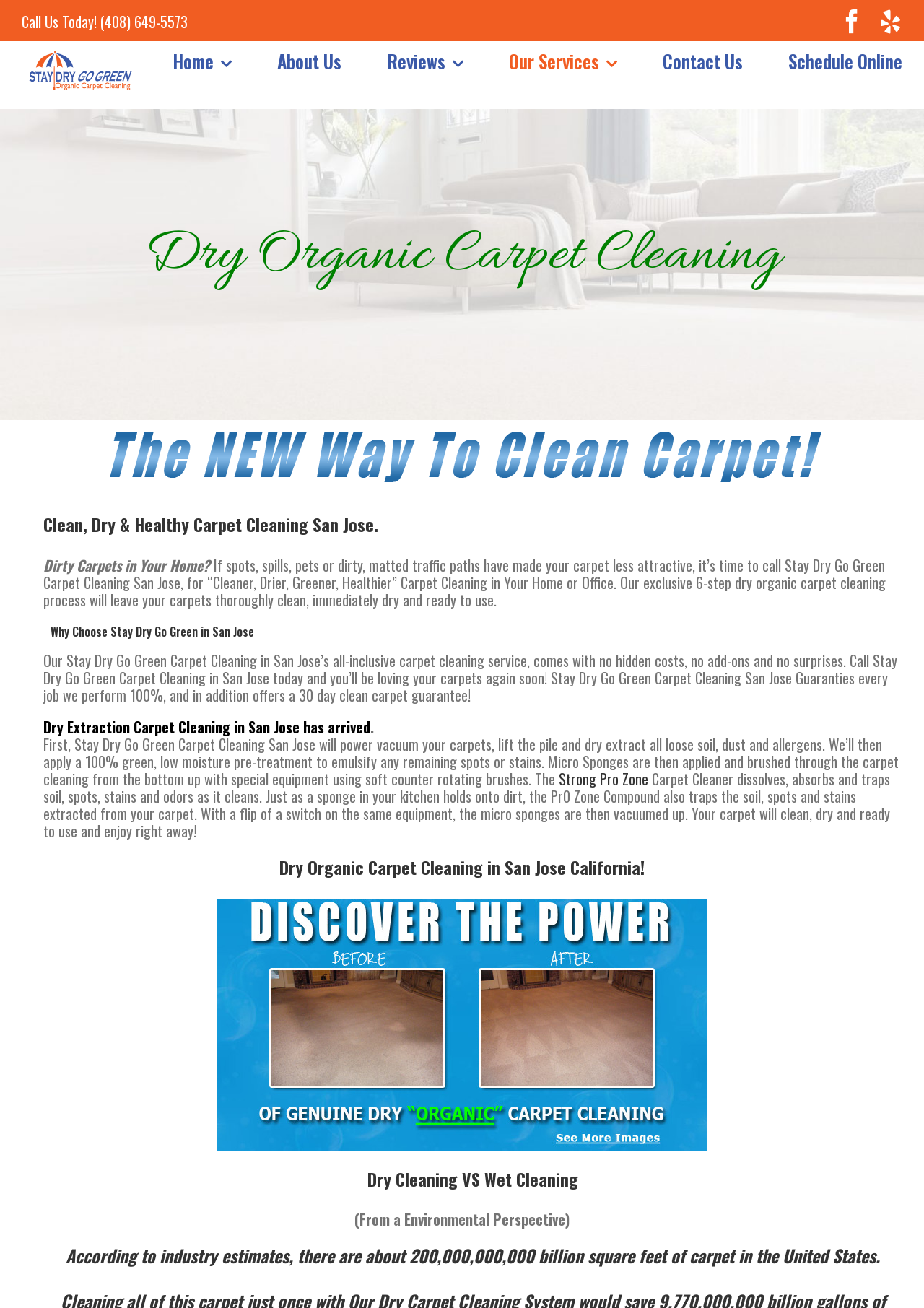Utilize the details in the image to give a detailed response to the question: How many steps are in the company's carpet cleaning process?

I found the number of steps by reading the text on the webpage, which describes the company's 'exclusive 6-step dry organic carpet cleaning process'. This suggests that the company's carpet cleaning process has 6 steps.